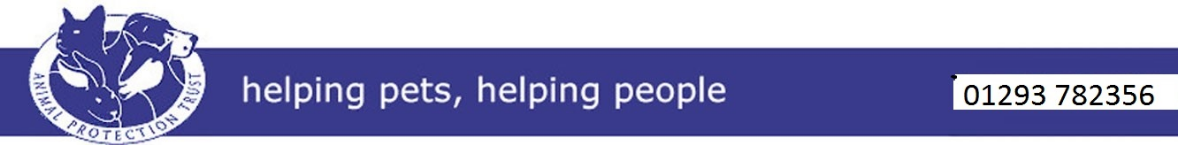Provide a comprehensive description of the image.

This image showcases the logo and tagline of the Animal Protection Trust, an organization dedicated to enhancing the welfare of animals and supporting communities. The graphic features a circular emblem displaying stylized images of a dog, cat, and a horse, symbolizing the diverse animals they aid. Below the emblem, the phrase "helping pets, helping people" conveys the organization's mission, highlighting its commitment to both animal welfare and community support. Additionally, a contact number is displayed, encouraging viewers to reach out for assistance or information regarding their initiatives.